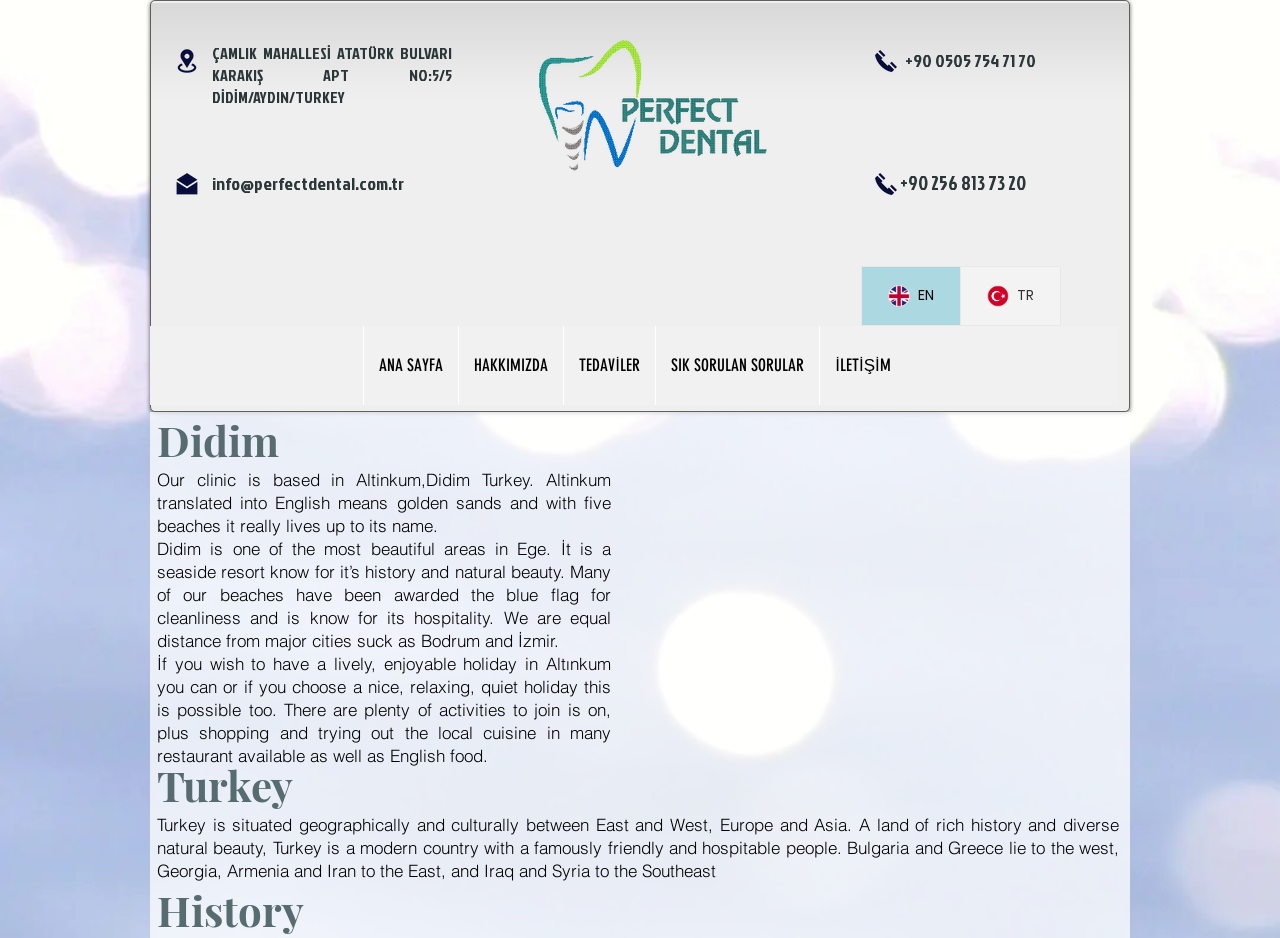What is the phone number of the clinic?
Analyze the screenshot and provide a detailed answer to the question.

I found the phone number of the clinic by looking at the static text element with the bounding box coordinates [0.707, 0.051, 0.809, 0.078]. The text reads '+90 0505 754 71 70', which is the phone number of the clinic.